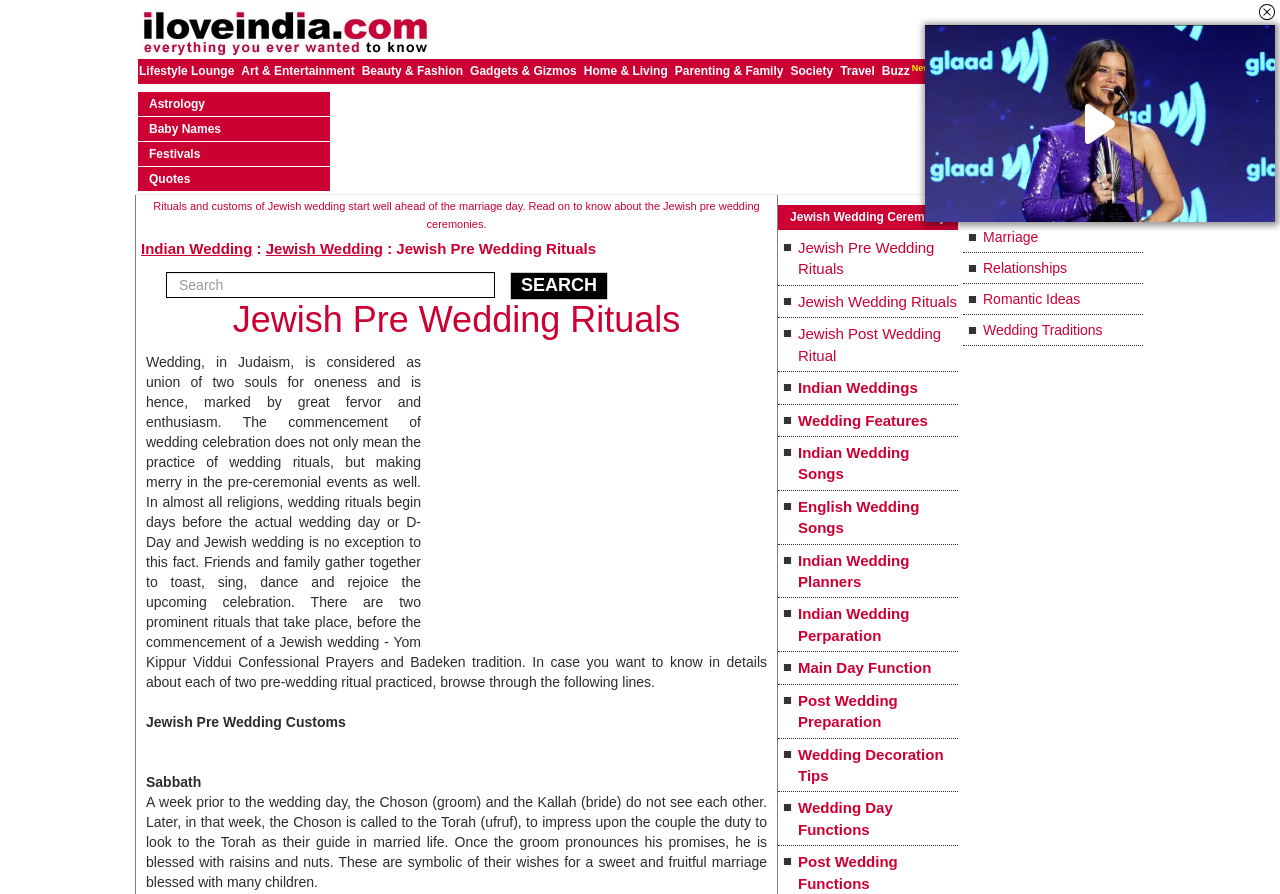Use one word or a short phrase to answer the question provided: 
What is the significance of raisins and nuts in Jewish wedding customs?

Symbolic of sweet and fruitful marriage